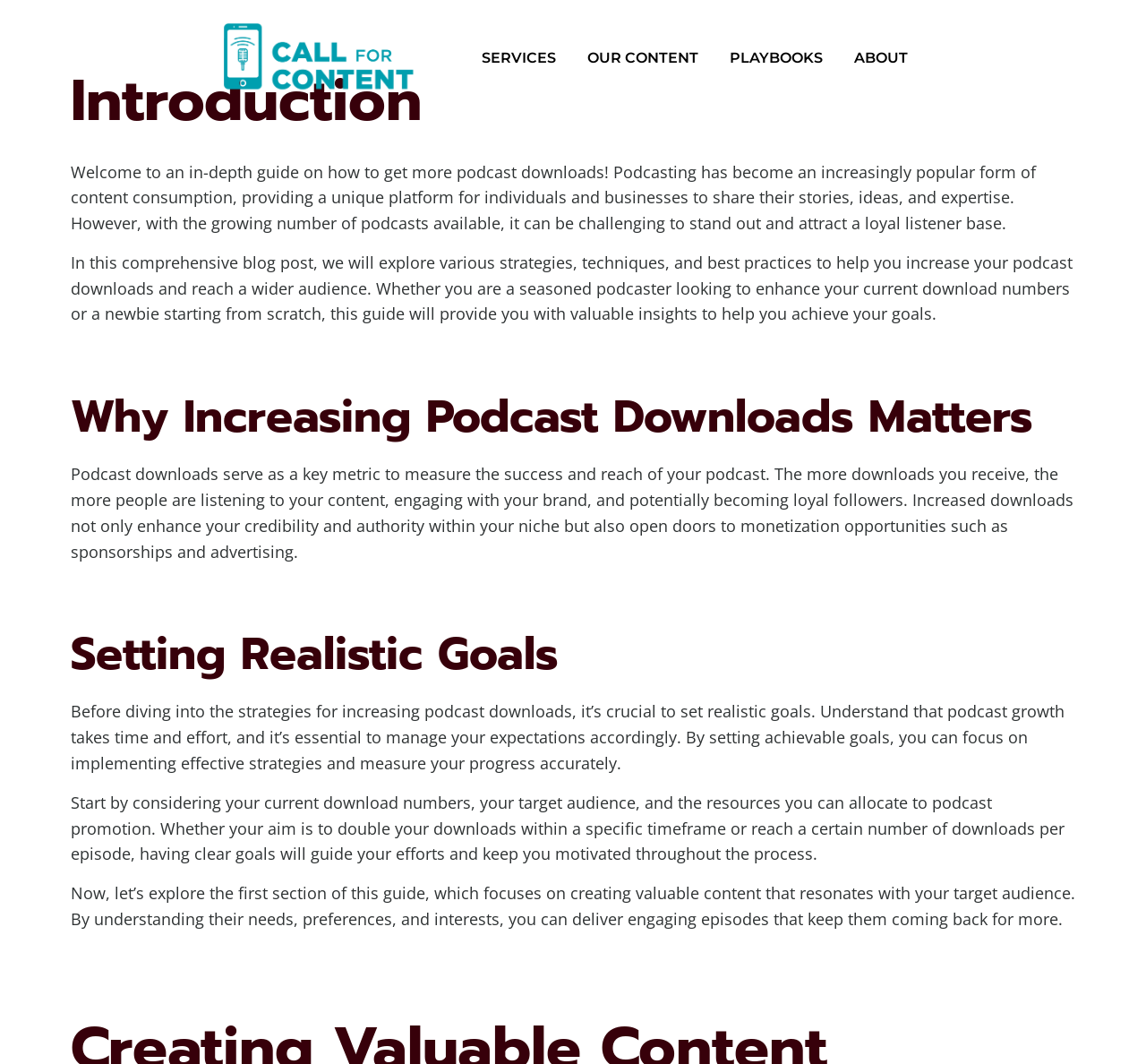What is the focus of the first section of this guide?
Please provide a single word or phrase as the answer based on the screenshot.

Creating valuable content